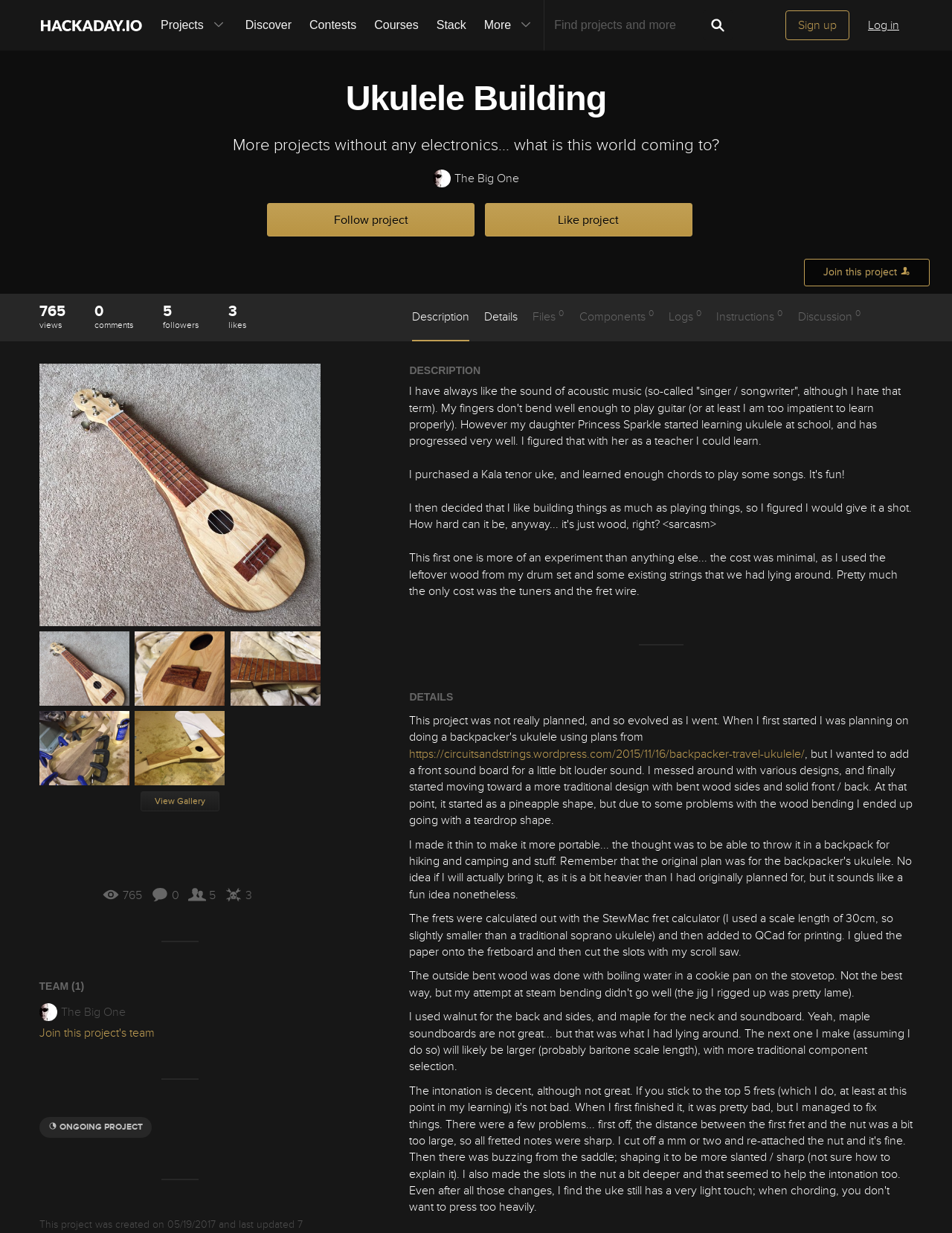Please identify the bounding box coordinates of the clickable element to fulfill the following instruction: "Read more about avoiding emotions". The coordinates should be four float numbers between 0 and 1, i.e., [left, top, right, bottom].

None